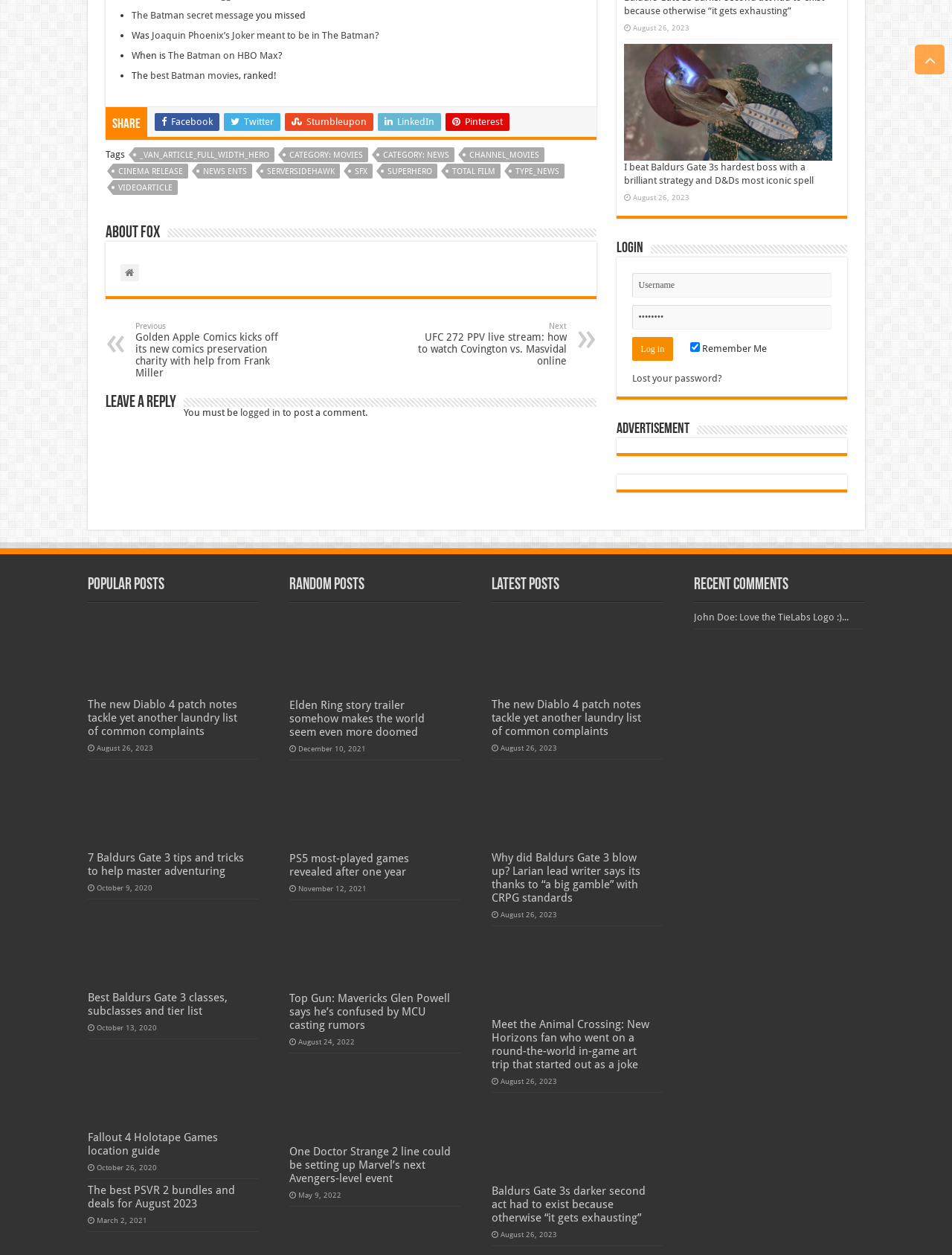Find the bounding box coordinates for the HTML element specified by: "videoarticle".

[0.118, 0.143, 0.186, 0.155]